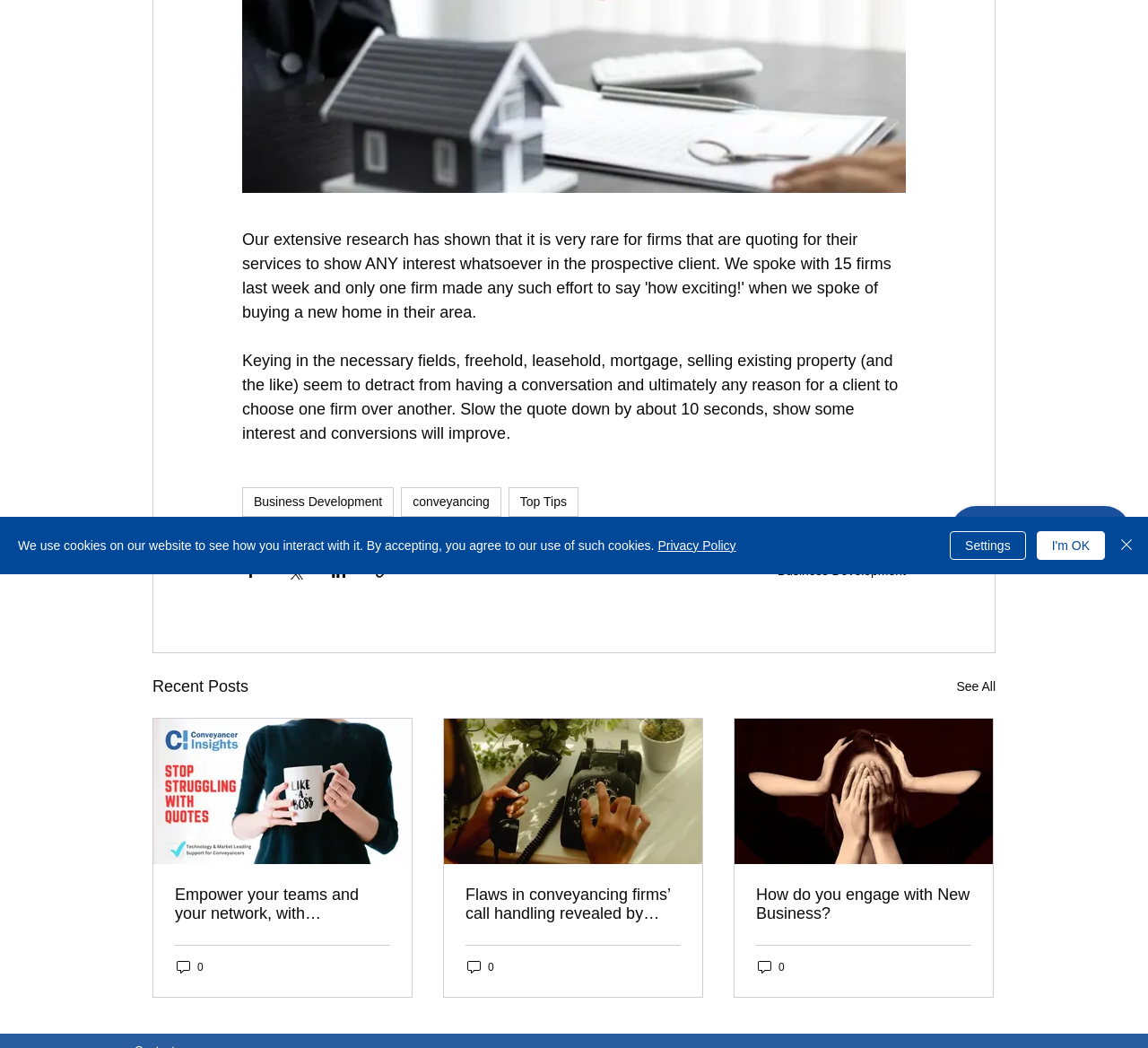Please determine the bounding box coordinates, formatted as (top-left x, top-left y, bottom-right x, bottom-right y), with all values as floating point numbers between 0 and 1. Identify the bounding box of the region described as: Business Development

[0.677, 0.538, 0.789, 0.551]